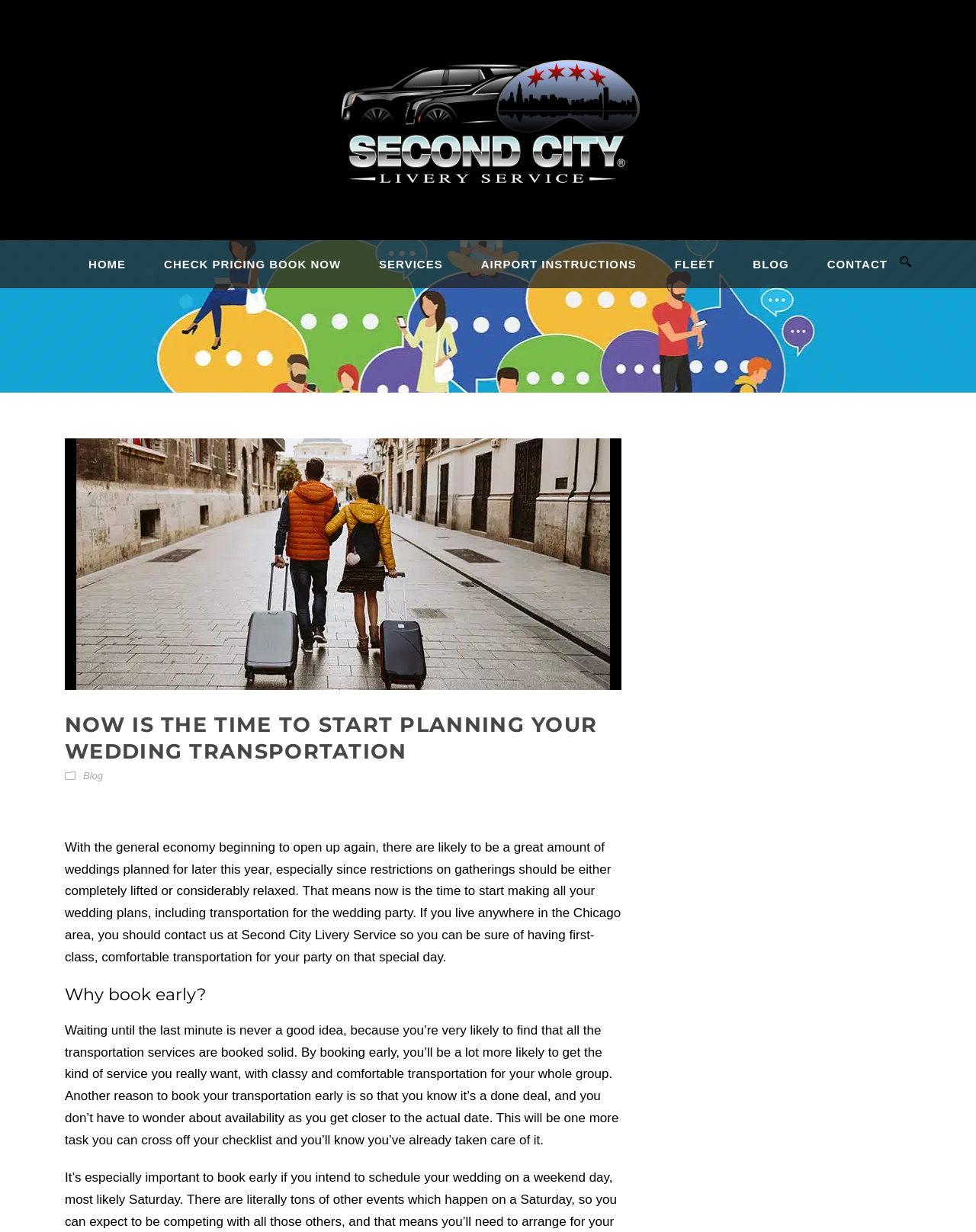Please identify the coordinates of the bounding box for the clickable region that will accomplish this instruction: "Get airport instructions".

[0.454, 0.206, 0.652, 0.234]